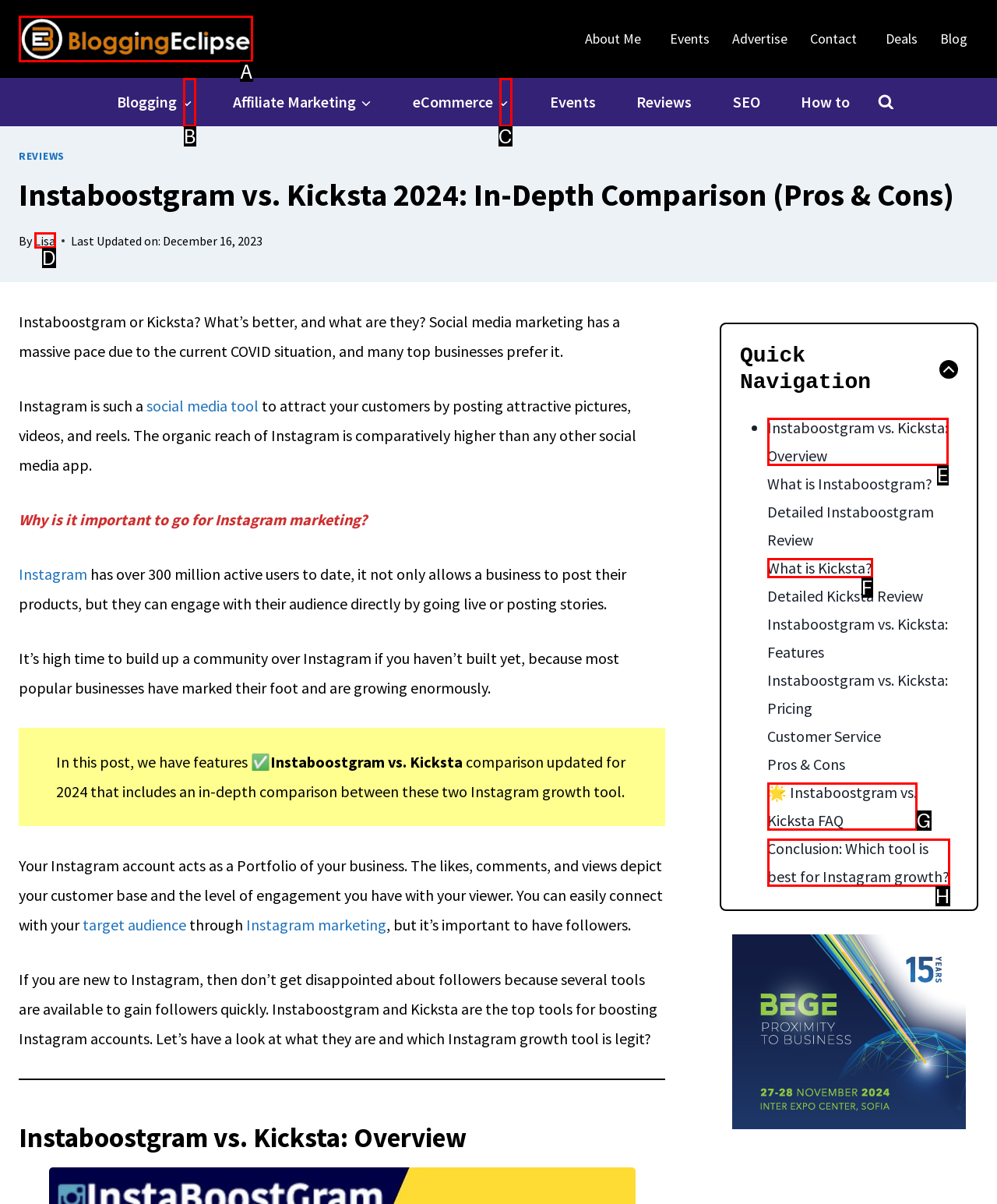Tell me which one HTML element best matches the description: Instaboostgram vs. Kicksta: Overview Answer with the option's letter from the given choices directly.

E